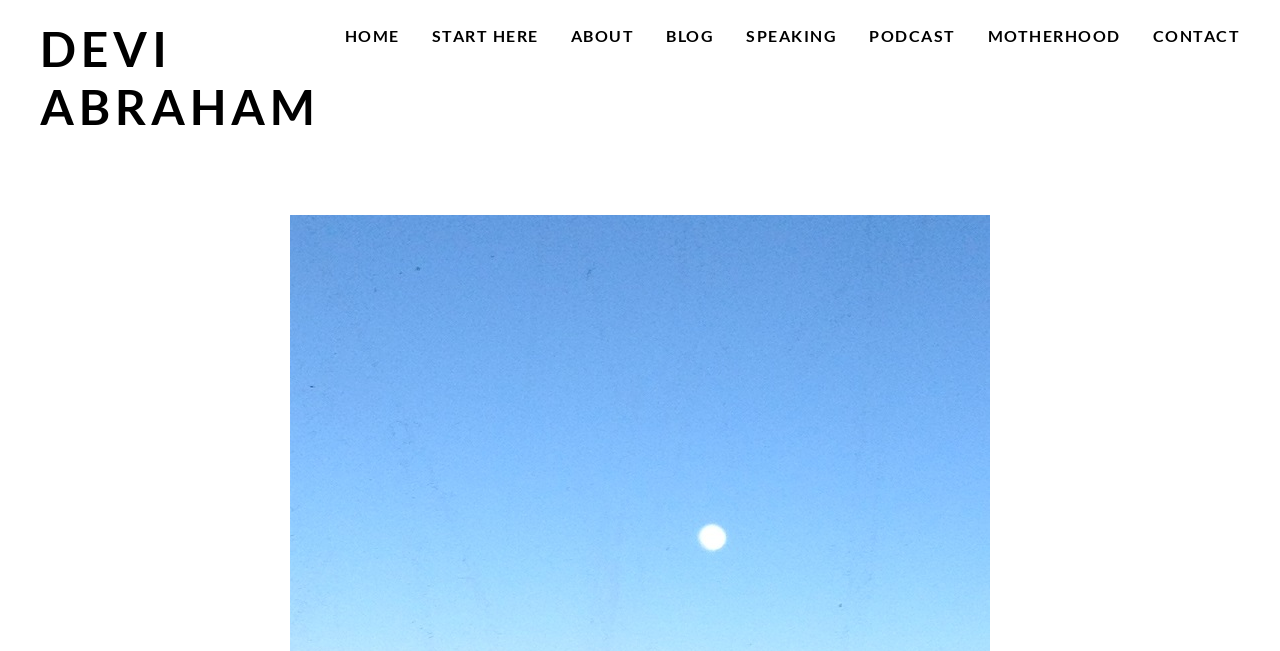Please answer the following question using a single word or phrase: 
What is the color of the background?

not specified